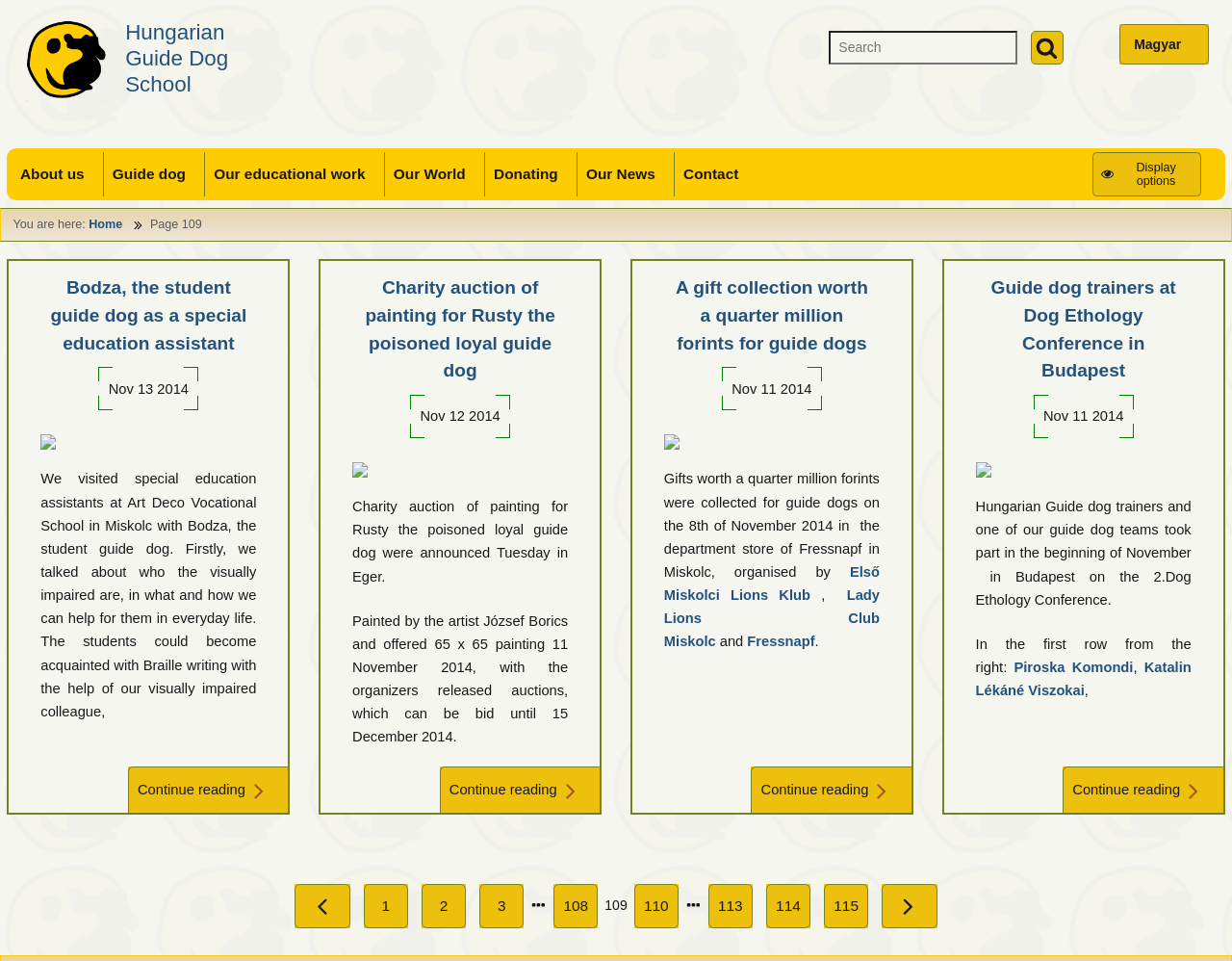Please give the bounding box coordinates of the area that should be clicked to fulfill the following instruction: "Read about Bodza, the student guide dog". The coordinates should be in the format of four float numbers from 0 to 1, i.e., [left, top, right, bottom].

[0.033, 0.286, 0.208, 0.372]